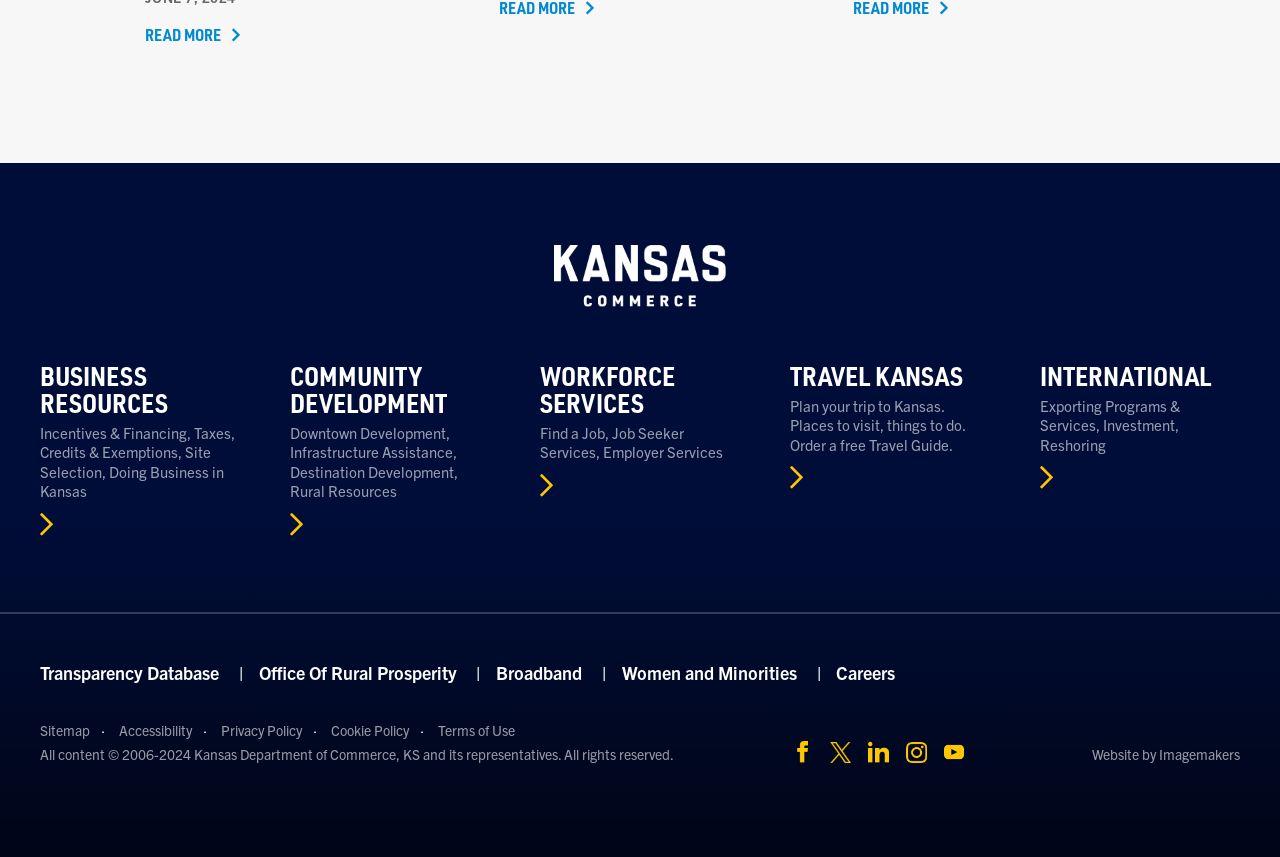Please identify the bounding box coordinates of the clickable region that I should interact with to perform the following instruction: "Explore business resources". The coordinates should be expressed as four float numbers between 0 and 1, i.e., [left, top, right, bottom].

[0.031, 0.424, 0.188, 0.626]